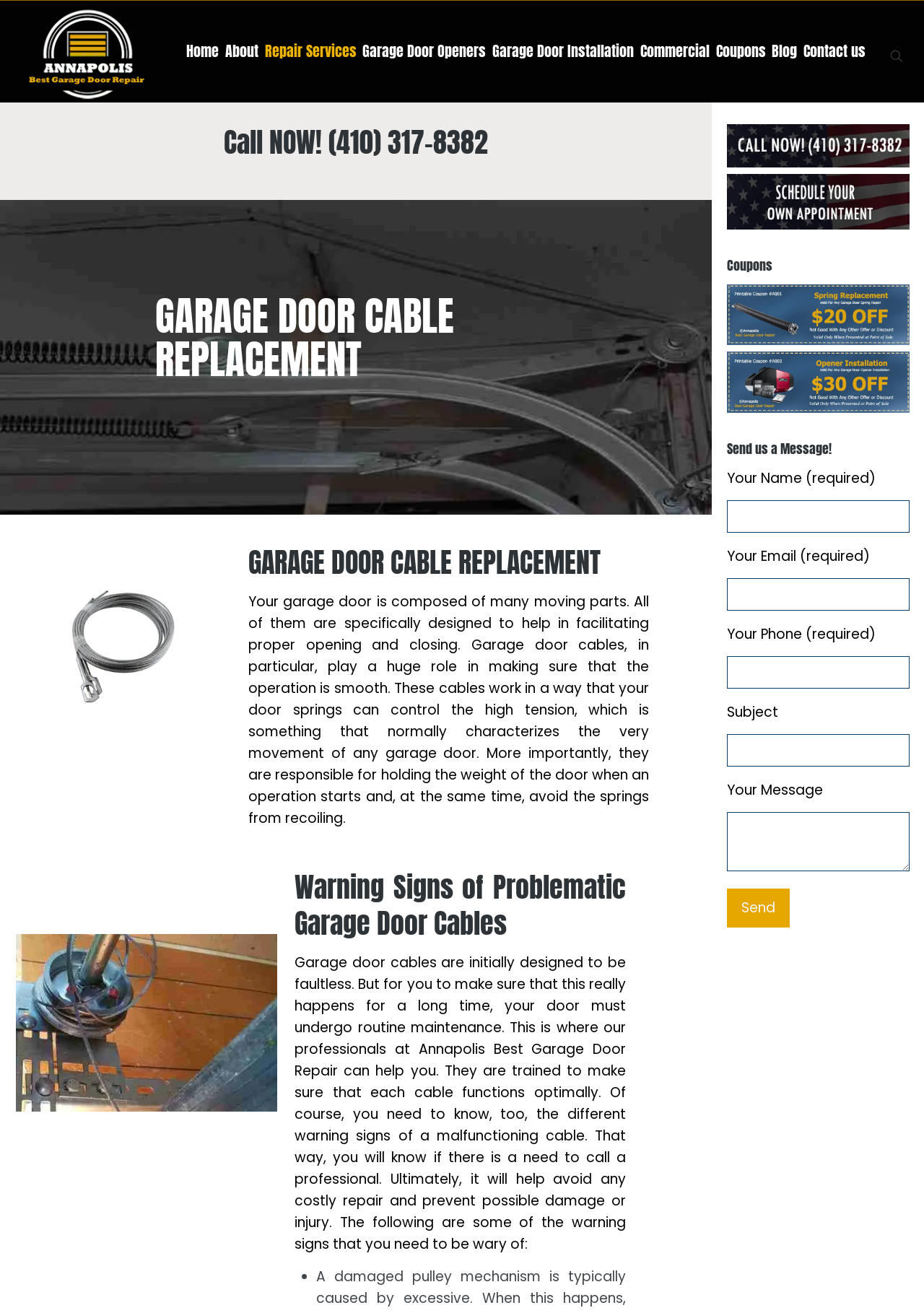Locate the bounding box coordinates of the clickable area to execute the instruction: "Call the phone number". Provide the coordinates as four float numbers between 0 and 1, represented as [left, top, right, bottom].

[0.355, 0.092, 0.528, 0.124]